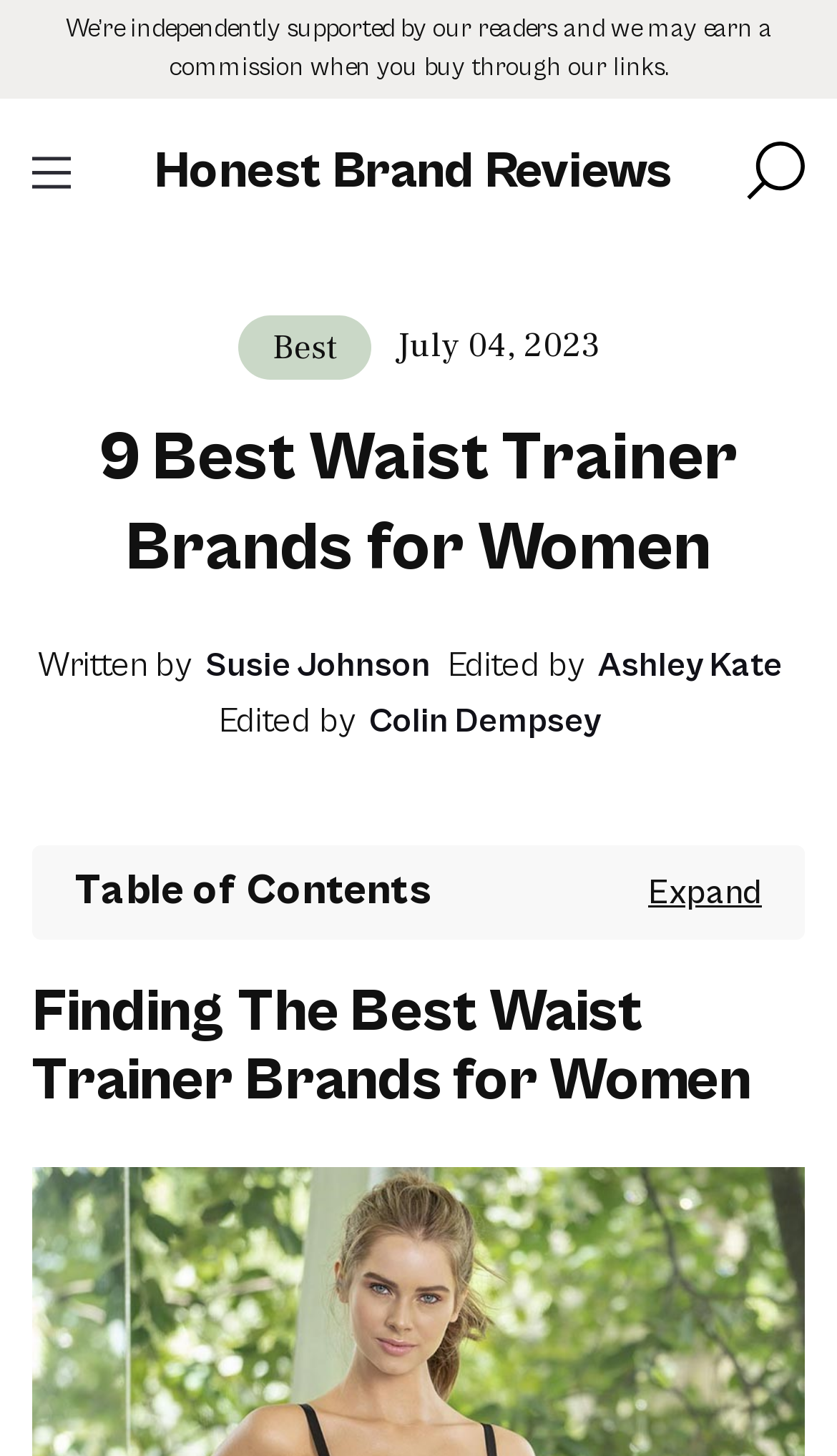Generate a detailed explanation of the webpage's features and information.

This webpage is about reviewing the best waist trainer brands for women. At the top, there is a brief disclaimer stating that the website is independently supported by its readers and may earn a commission when purchases are made through their links. 

To the right of this disclaimer, there is a button with an image, and below it, a link to "Honest Brand Reviews" is located. On the left side, there is a menu button with an image, which, when expanded, reveals a link to "Best" and the date "July 04, 2023". 

The main title of the webpage, "9 Best Waist Trainer Brands for Women", is a heading that spans across the top of the page. Below this title, the authors and editors of the article are listed, including Susie Johnson, Ashley Kate, and Colin Dempsey. 

Further down, there is a table of contents, and below that, a heading that reads "Finding The Best Waist Trainer Brands for Women".